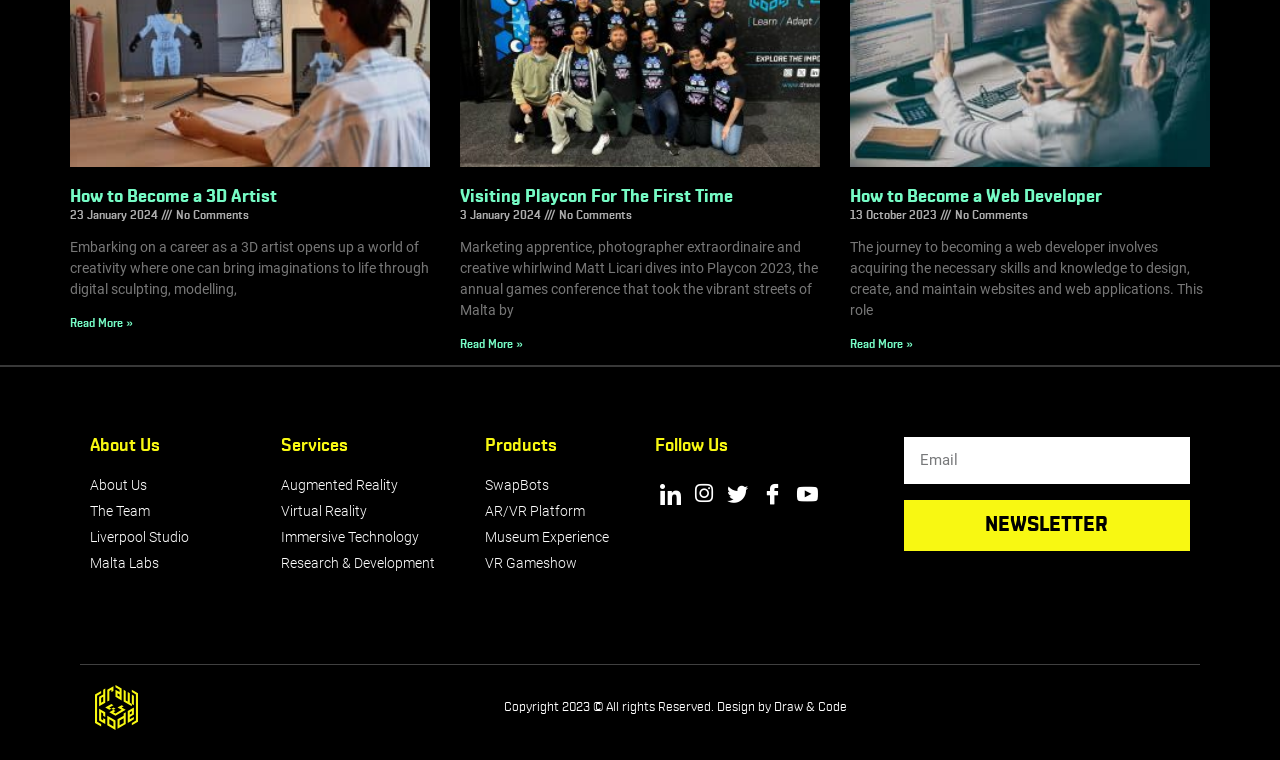Find the bounding box coordinates of the clickable region needed to perform the following instruction: "Follow on LinkedIn". The coordinates should be provided as four float numbers between 0 and 1, i.e., [left, top, right, bottom].

[0.516, 0.632, 0.532, 0.664]